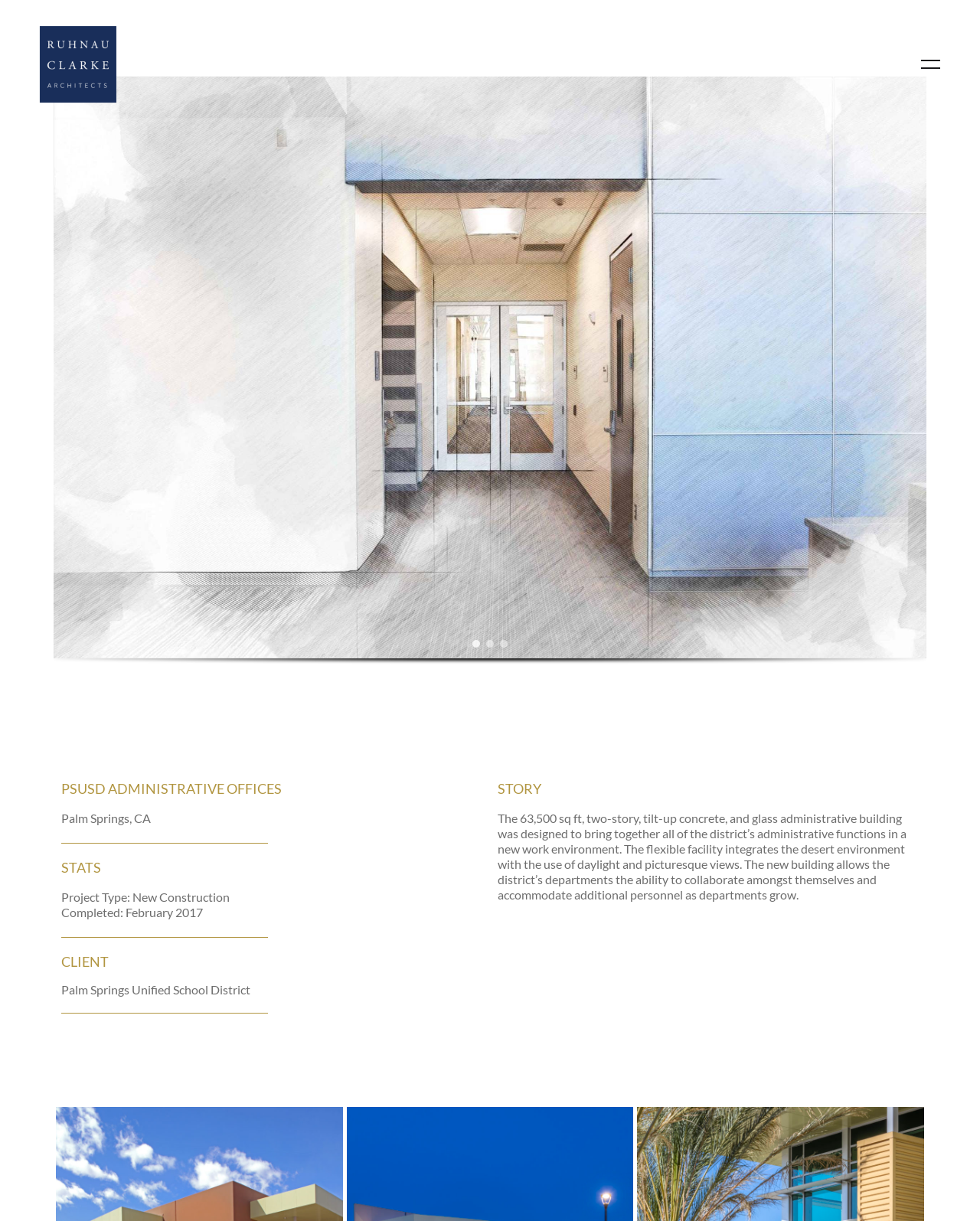Create an elaborate caption for the webpage.

The webpage is about the Palm Springs USD Admin Offices, showcasing a project by ruhnauclake.com. At the top left, there is a link and an image, both with the text "ruhnauclake.com". On the top right, there is a button with no text. 

Below the top section, there is a slider region that takes up most of the page. Within the slider, there is a note section with three buttons labeled "Palm Springs Admin365", "Palm Springs Admin364", and "Palm Springs Admin363" arranged horizontally. Above these buttons, there is a static text "Palm Springs Admin364". 

At the bottom left of the slider, there is an image labeled "Shadow". 

Outside of the slider region, there are several headings arranged vertically. The headings include "PSUSD ADMINISTRATIVE OFFICES", "Palm Springs, CA", "STATS", "Project Type: New Construction Completed: February 2017", "CLIENT", and "Palm Springs Unified School District". 

On the right side of the page, there are two more headings: "STORY" and a longer text describing the project, which mentions the building's features, such as its size, design, and functionality.